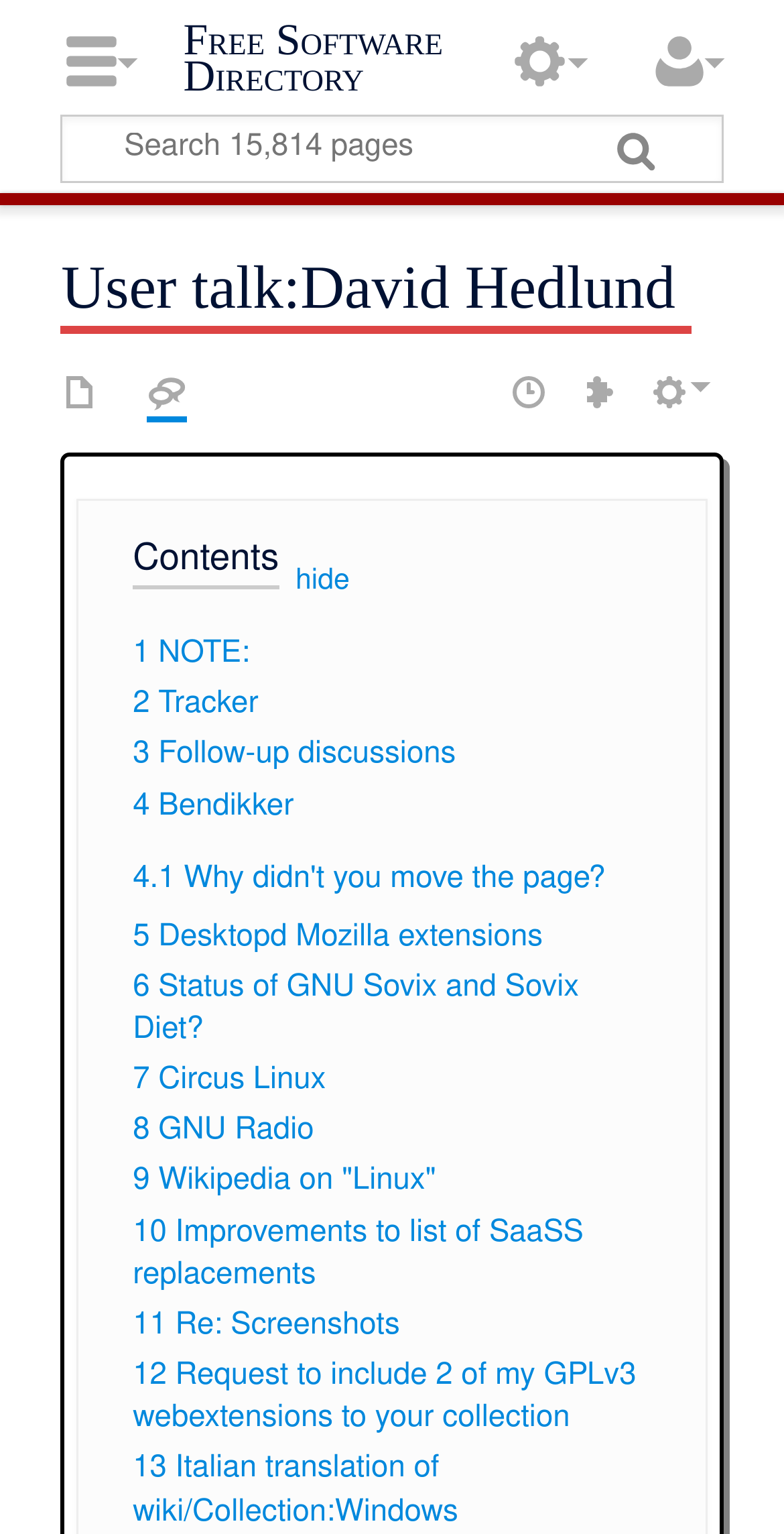Indicate the bounding box coordinates of the element that needs to be clicked to satisfy the following instruction: "View the page source". The coordinates should be four float numbers between 0 and 1, i.e., [left, top, right, bottom].

[0.557, 0.243, 0.609, 0.269]